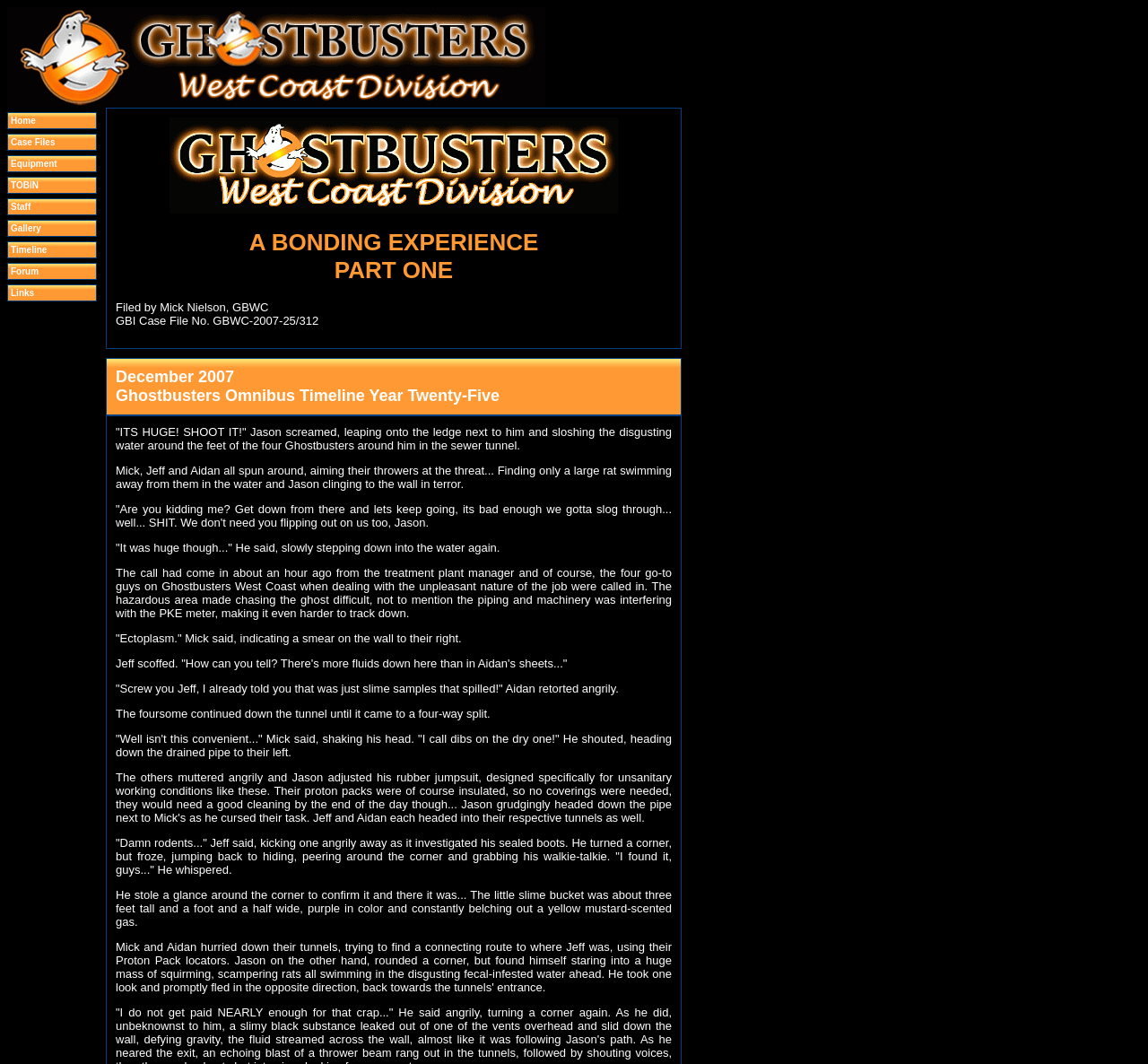Examine the image and give a thorough answer to the following question:
How many links are in the top navigation bar?

I counted the links in the top navigation bar, which are 'Home', 'Case Files', 'Equipment', 'TOBIN', 'Staff', 'Gallery', 'Timeline', 'Forum', and 'Links'. There are 9 links in total.